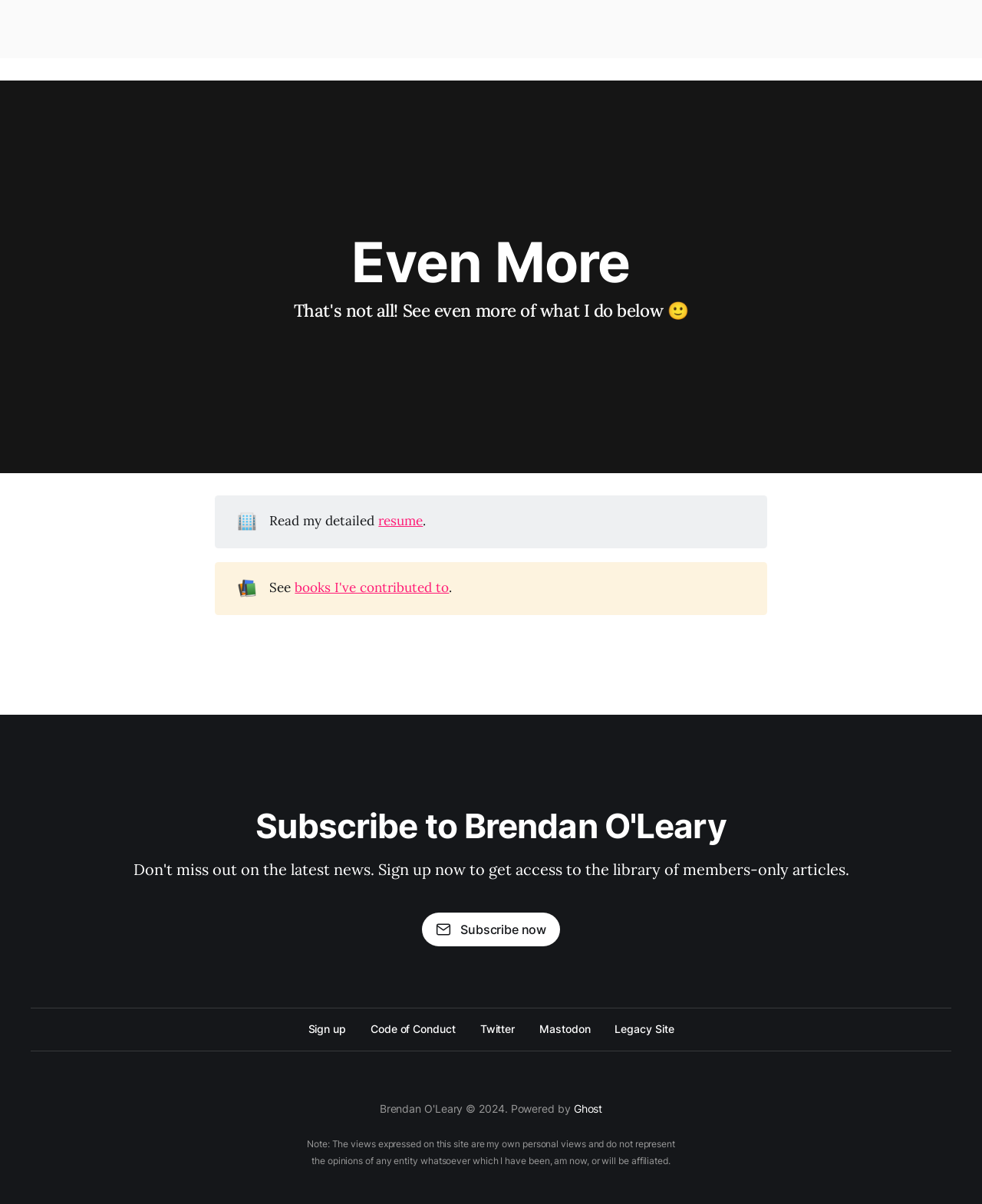Can you give a comprehensive explanation to the question given the content of the image?
What is the author's name?

The author's name is mentioned in the heading 'Subscribe to Brendan O'Leary' which is located at the bottom of the page.